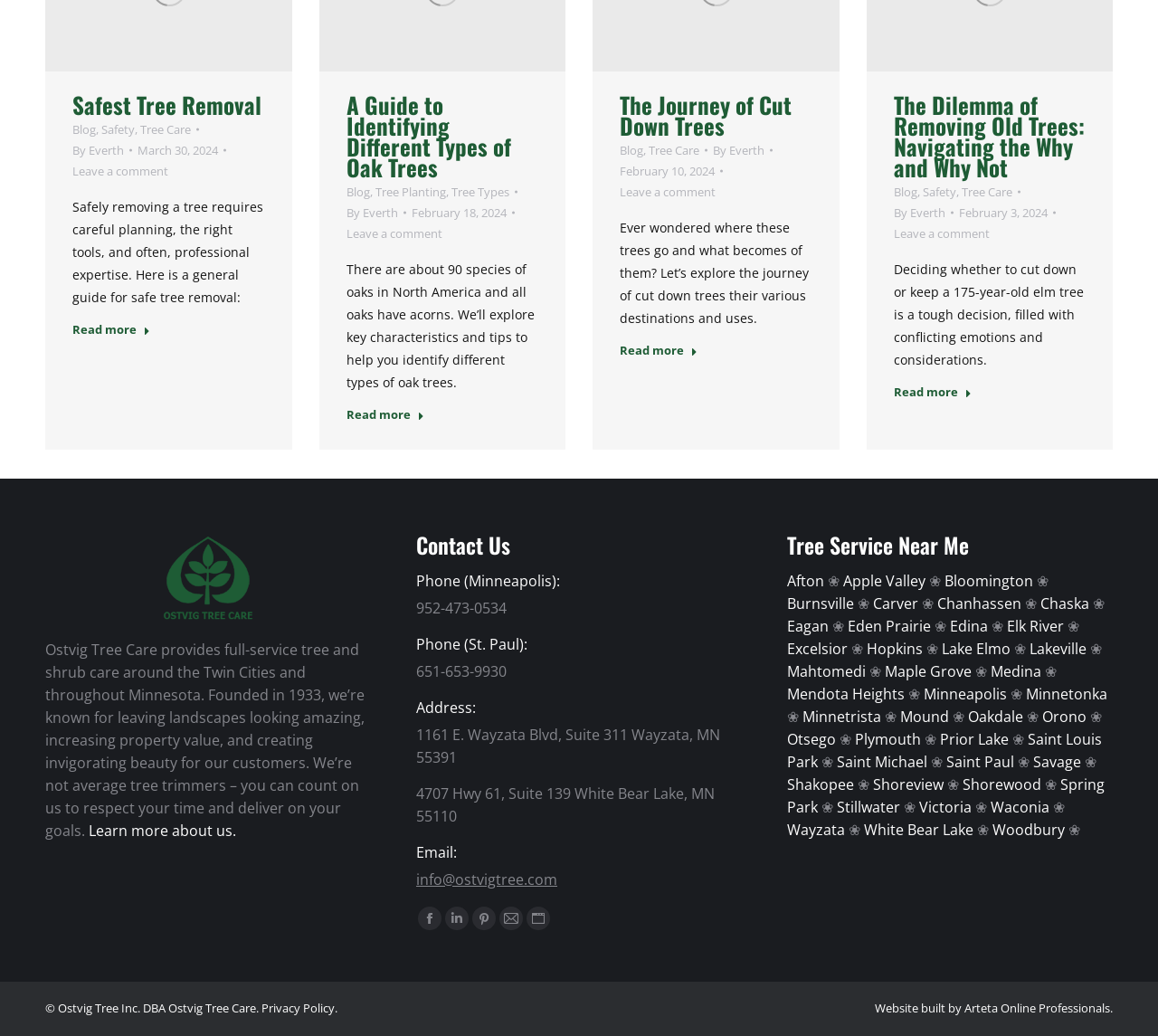What is the topic of the first blog post?
Examine the webpage screenshot and provide an in-depth answer to the question.

I examined the first blog post and found that its heading is 'Safest Tree Removal', indicating that the topic of the first blog post is safest tree removal.